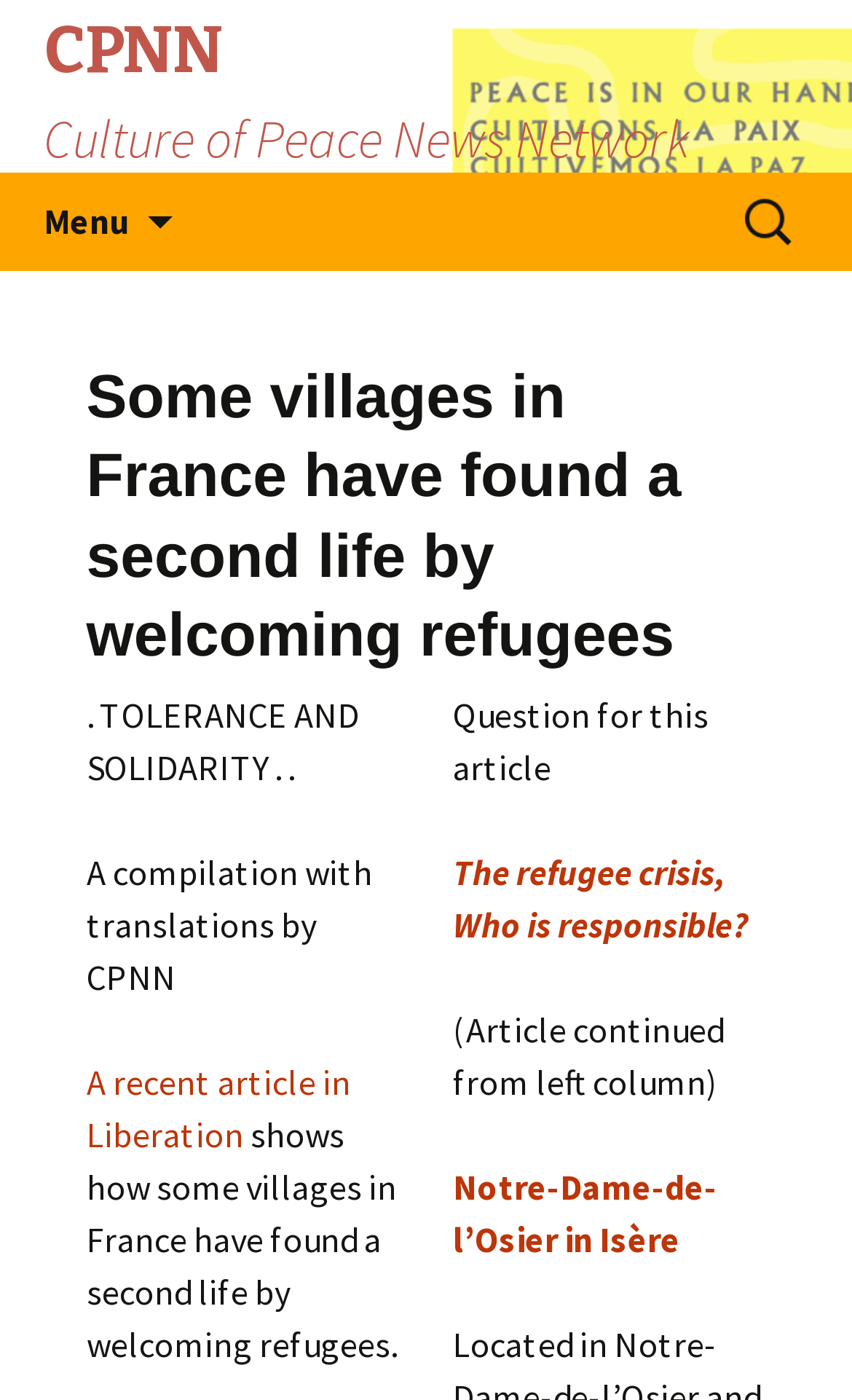What is the name of the news network?
Refer to the image and answer the question using a single word or phrase.

CPNN